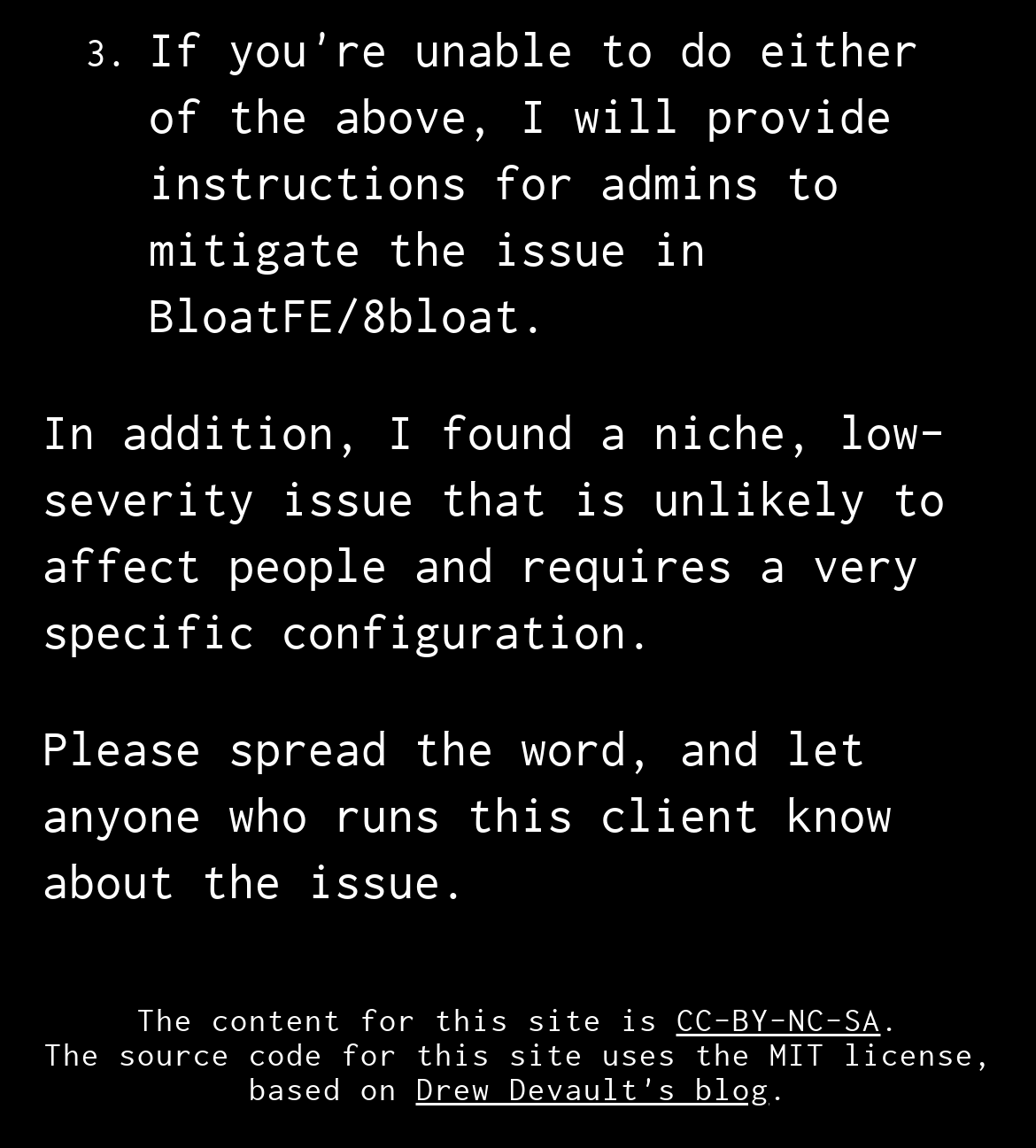Use a single word or phrase to answer the following:
What license is used for the source code?

MIT license